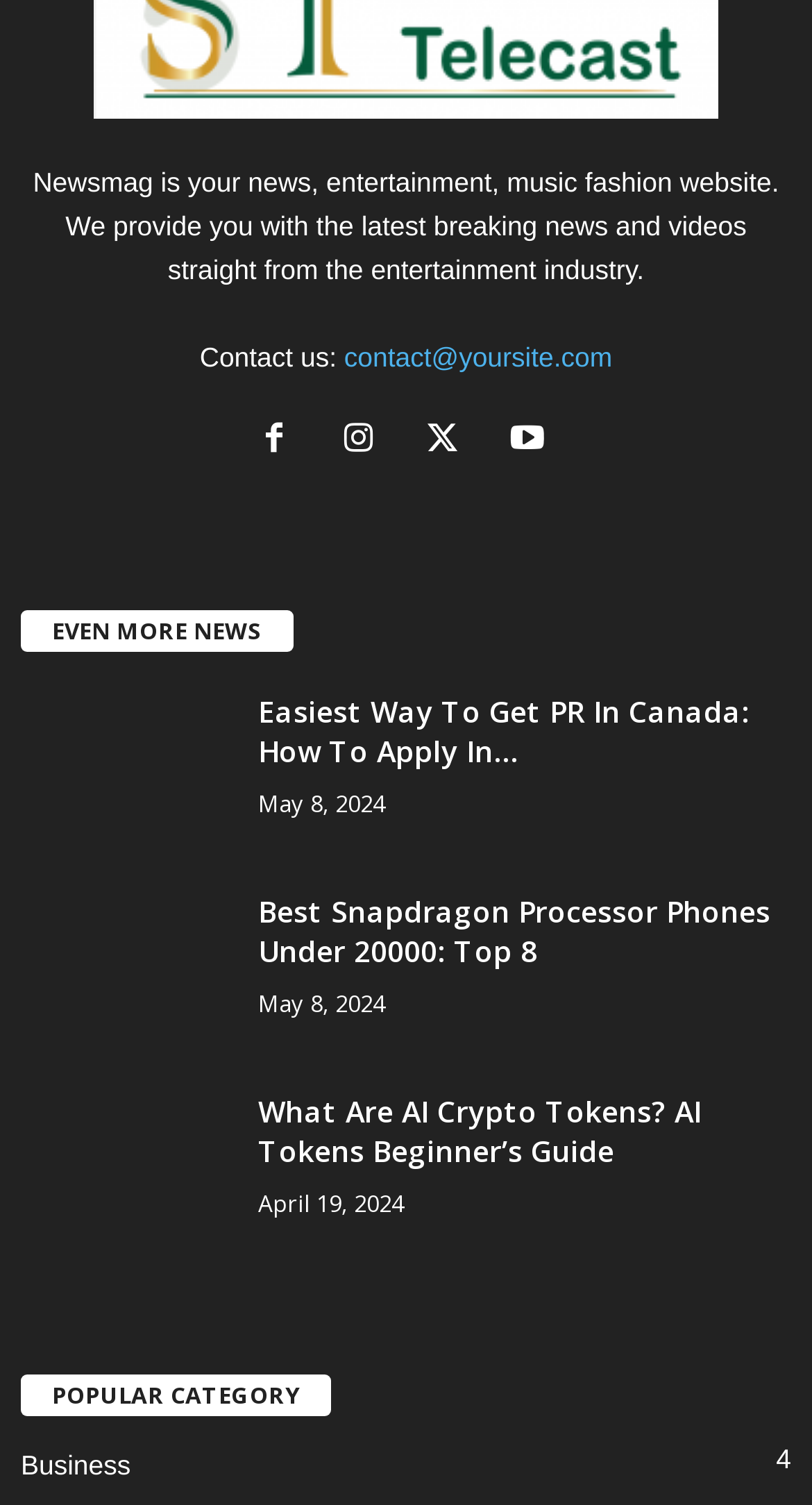Specify the bounding box coordinates of the area to click in order to execute this command: 'Contact us through email'. The coordinates should consist of four float numbers ranging from 0 to 1, and should be formatted as [left, top, right, bottom].

[0.424, 0.226, 0.754, 0.247]